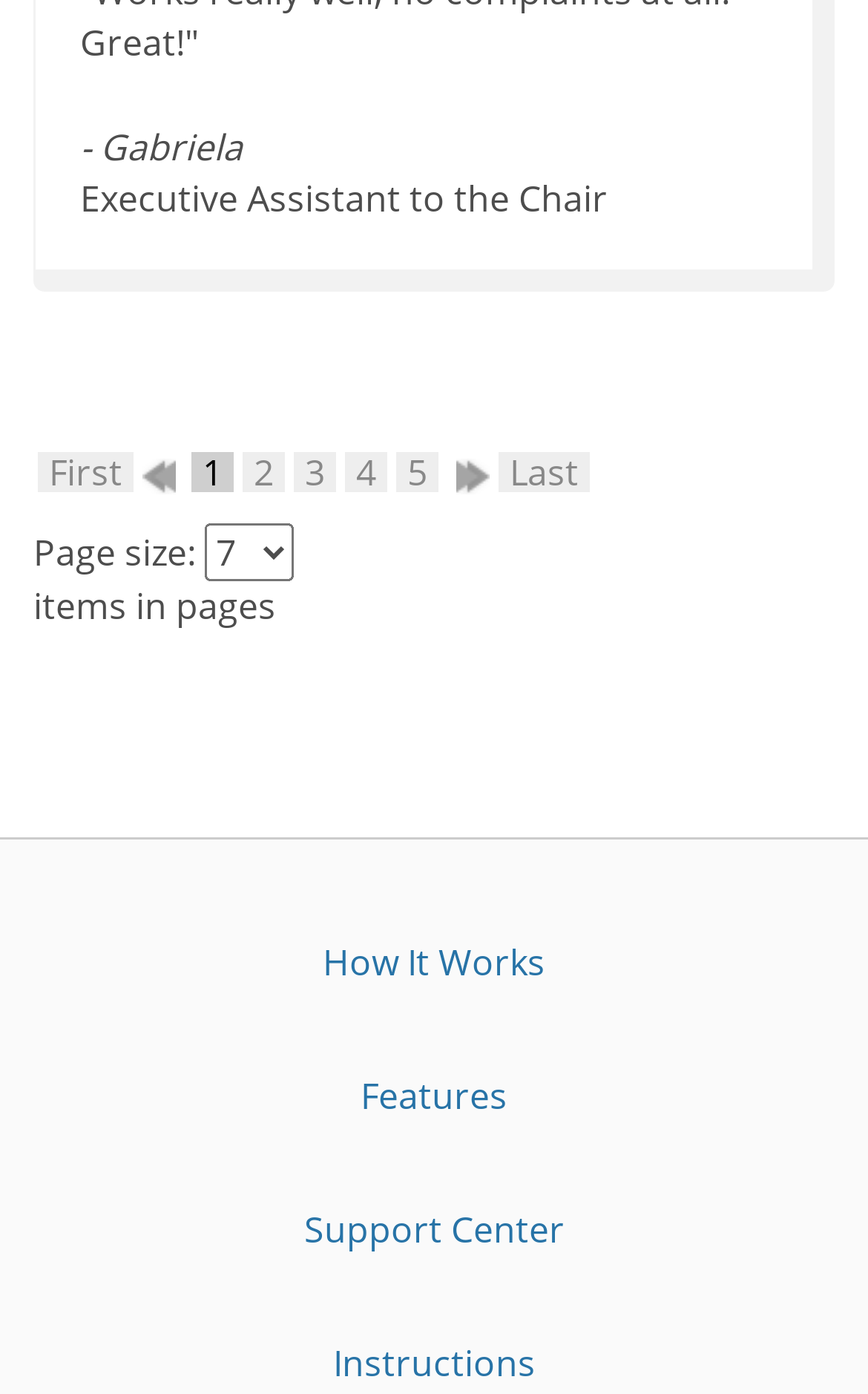Find the bounding box coordinates for the element that must be clicked to complete the instruction: "Select an option from the page size dropdown". The coordinates should be four float numbers between 0 and 1, indicated as [left, top, right, bottom].

[0.236, 0.376, 0.338, 0.417]